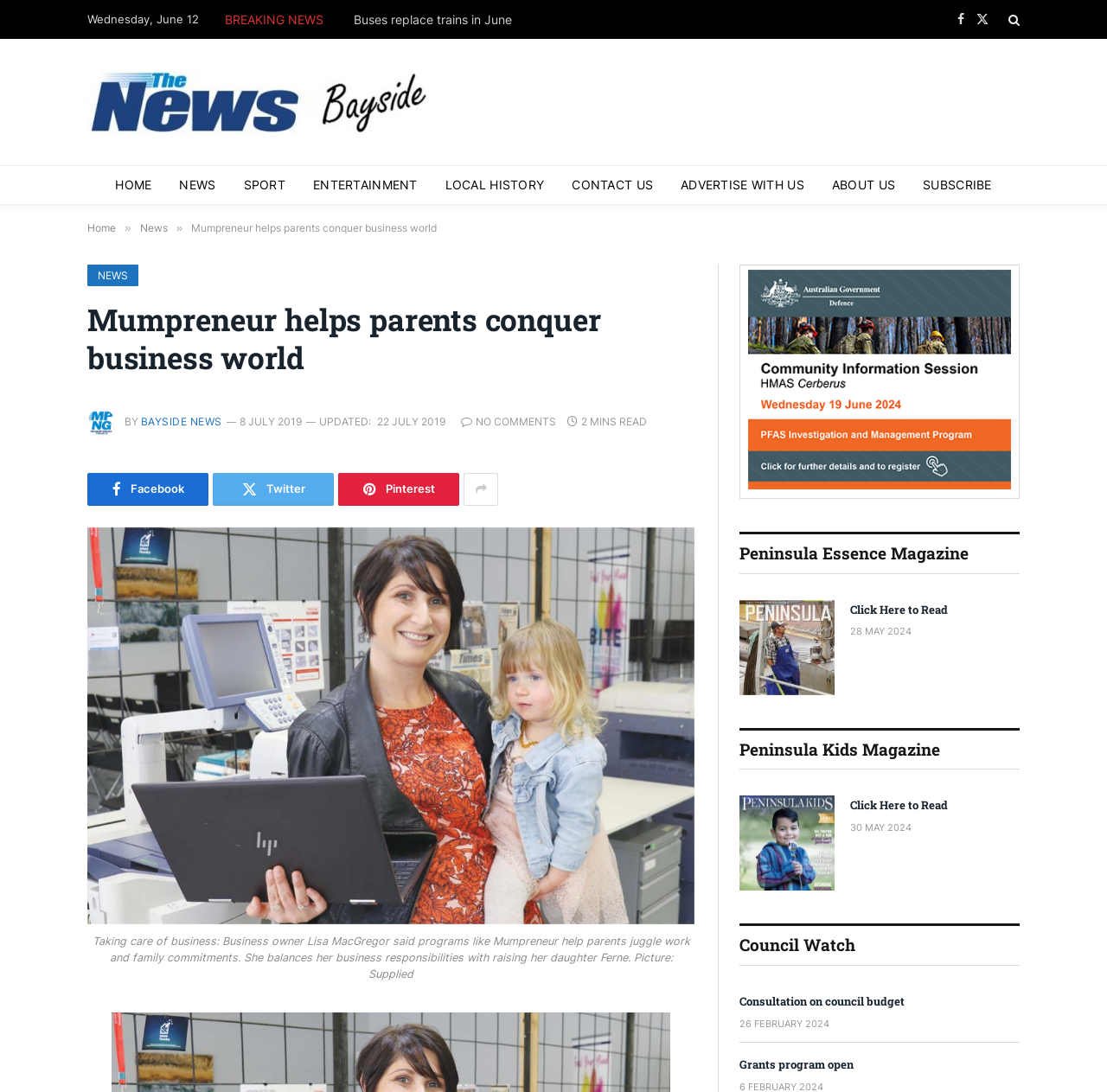Give a short answer using one word or phrase for the question:
How many minutes does it take to read the article?

2 MINS